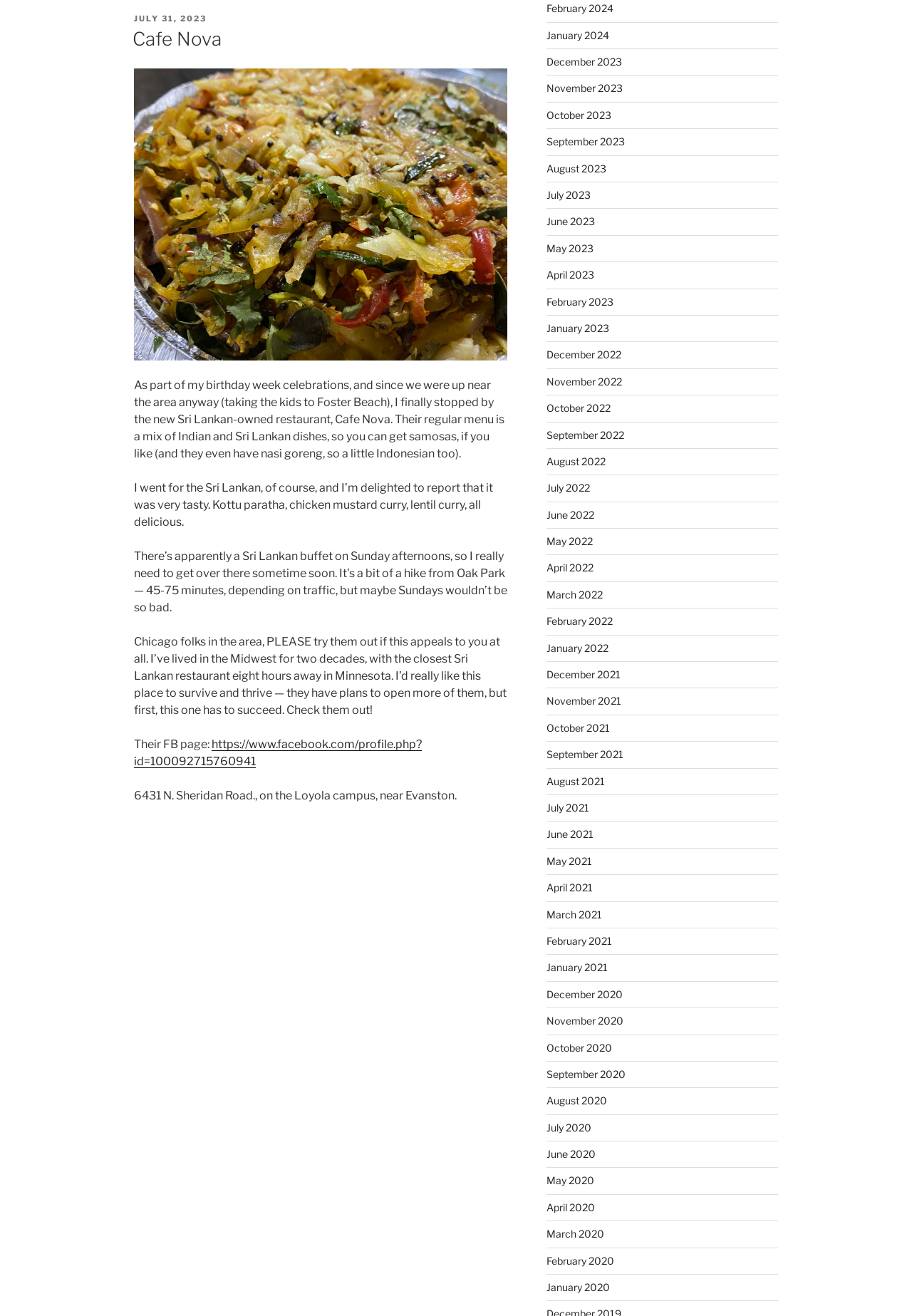Identify the bounding box for the UI element described as: "July 31, 2023August 2, 2023". Ensure the coordinates are four float numbers between 0 and 1, formatted as [left, top, right, bottom].

[0.147, 0.01, 0.227, 0.018]